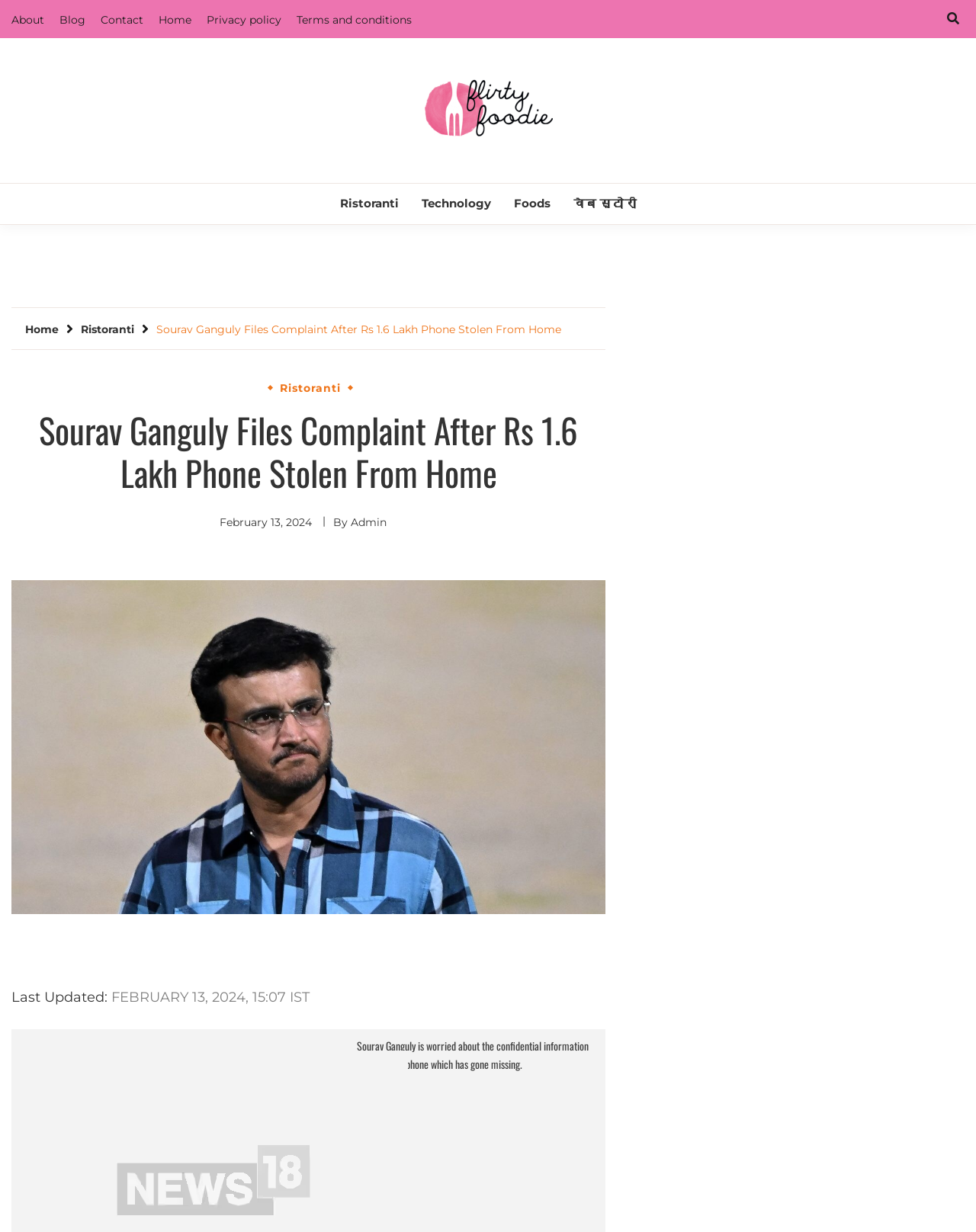Please determine the bounding box coordinates of the element's region to click in order to carry out the following instruction: "Click on the 'About' link". The coordinates should be four float numbers between 0 and 1, i.e., [left, top, right, bottom].

[0.012, 0.01, 0.045, 0.021]